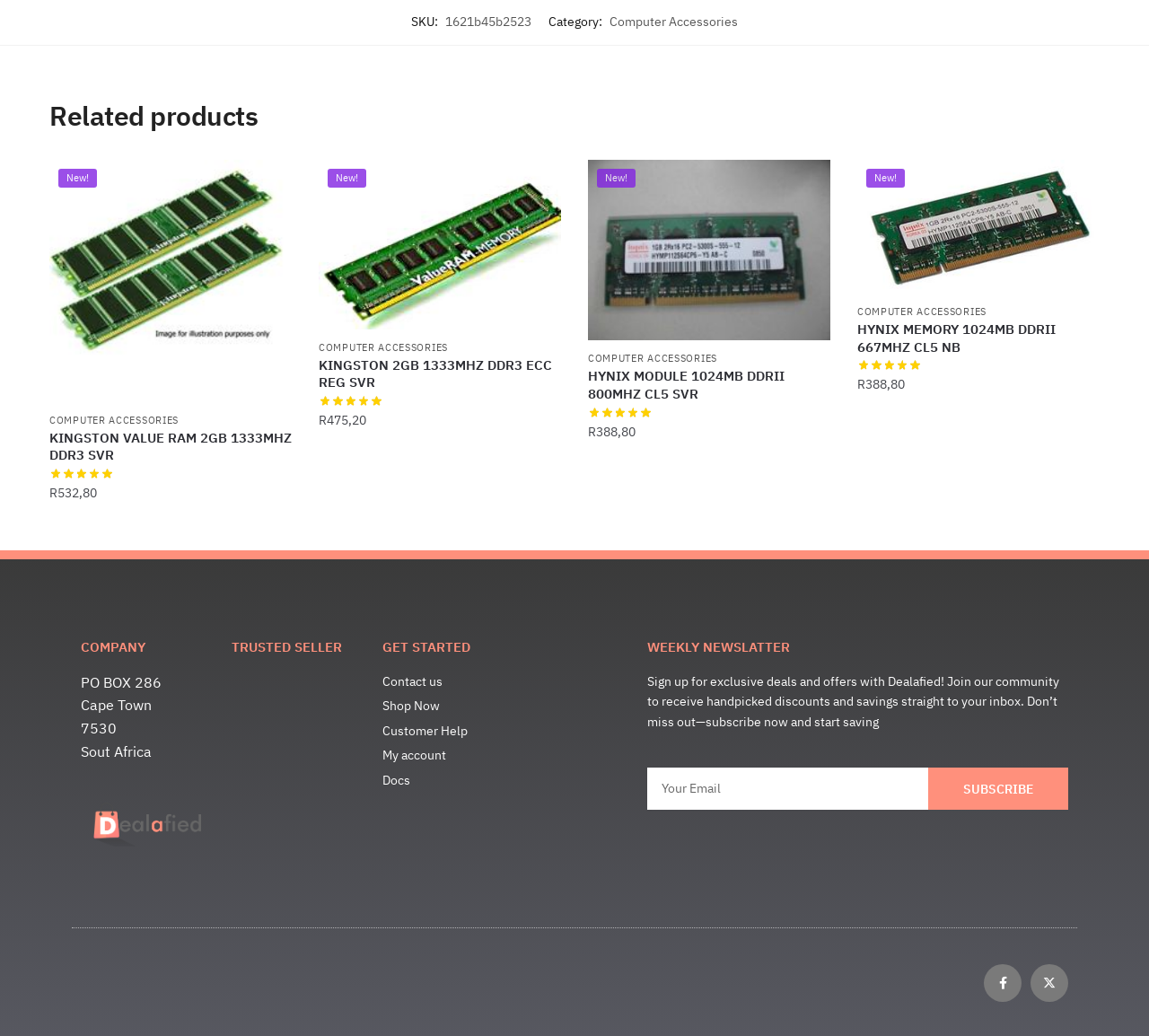Predict the bounding box coordinates of the area that should be clicked to accomplish the following instruction: "Add KINGSTON 2GB 1333MHZ DDR3 ECC REG SVR to cart". The bounding box coordinates should consist of four float numbers between 0 and 1, i.e., [left, top, right, bottom].

[0.277, 0.491, 0.488, 0.526]